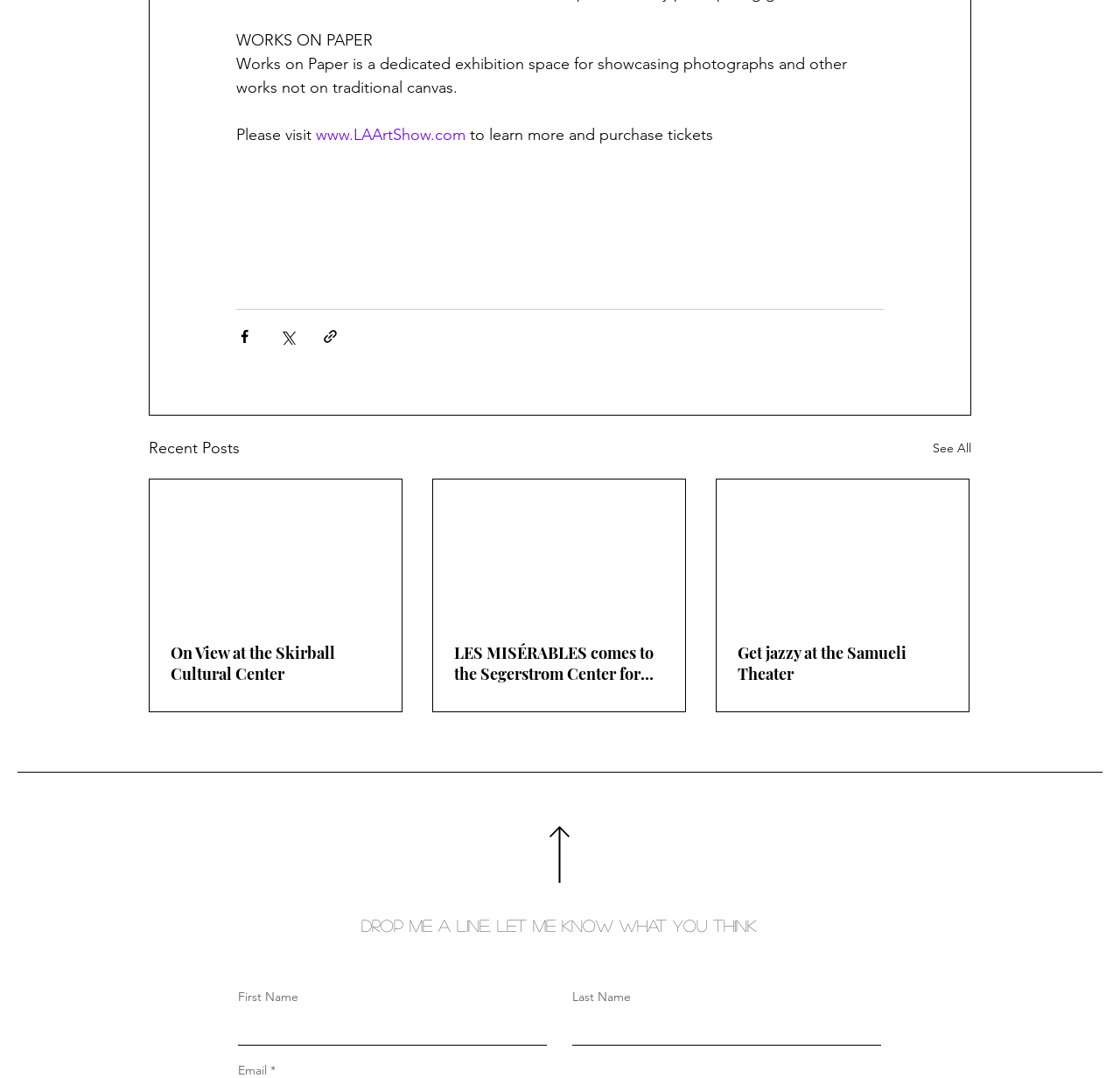Please answer the following question using a single word or phrase: 
What is the name of the exhibition space?

Works on Paper